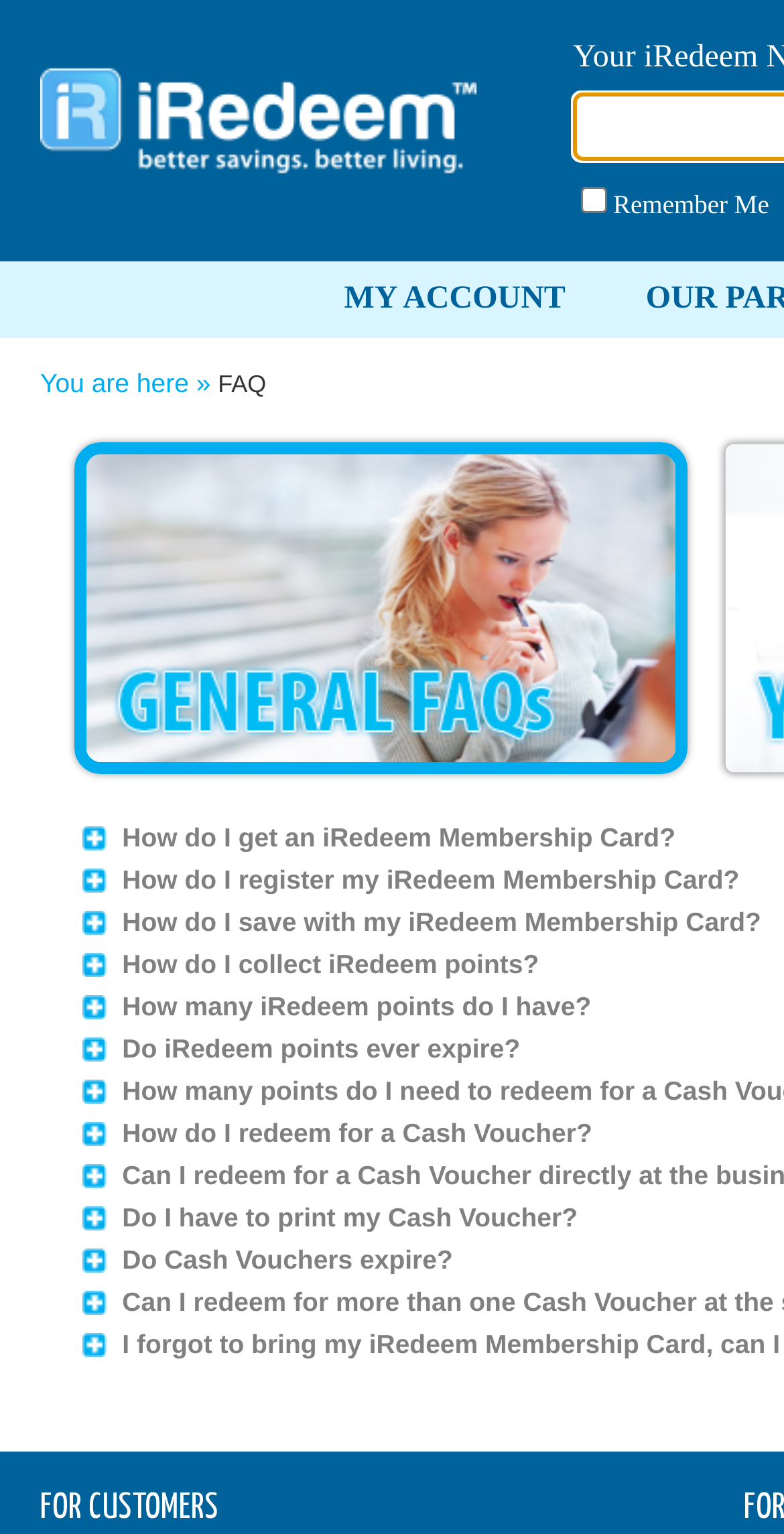How many FAQs are listed on this page?
Refer to the image and answer the question using a single word or phrase.

9